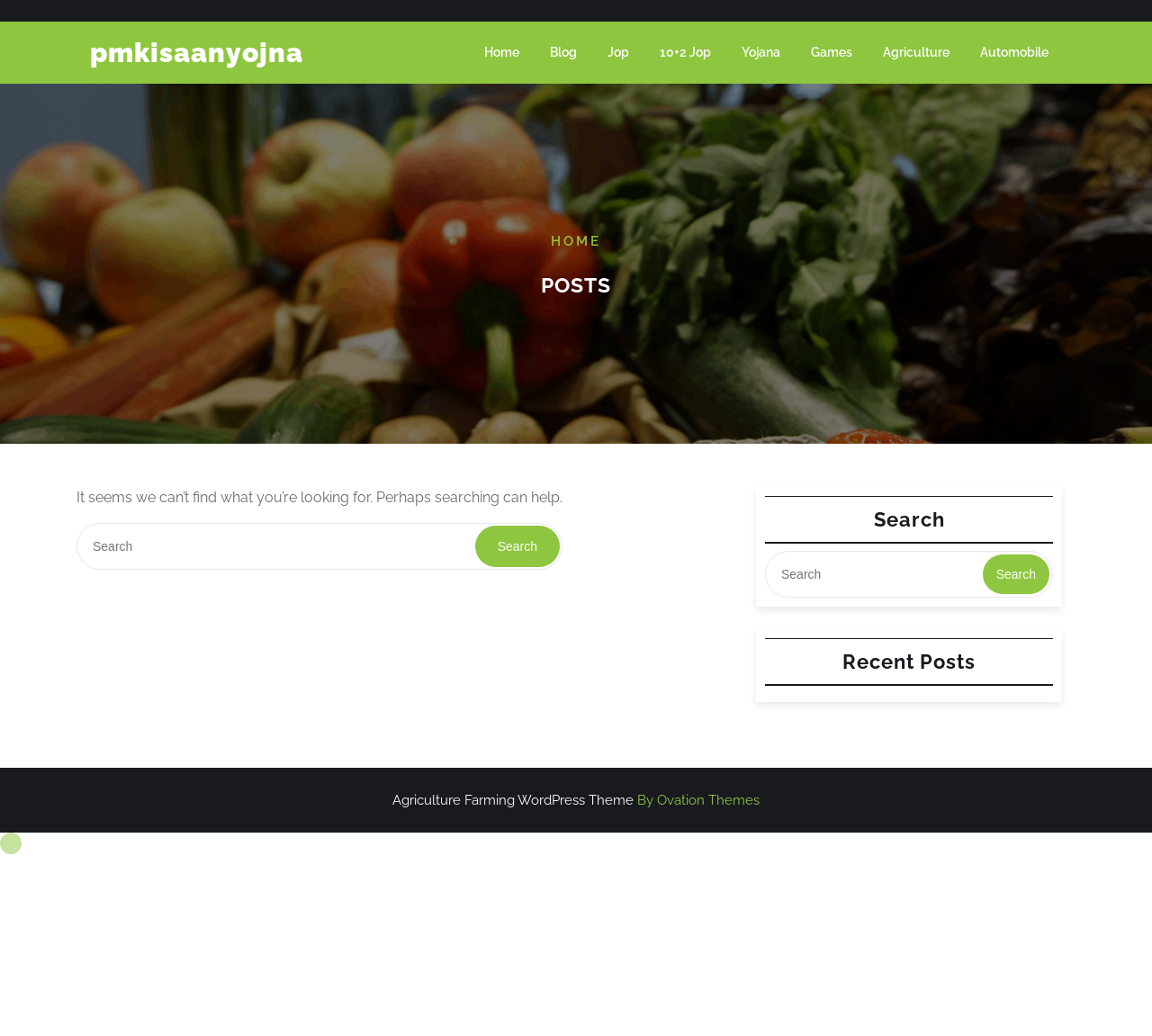Provide your answer in one word or a succinct phrase for the question: 
What is the category of the recent posts section?

Recent Posts